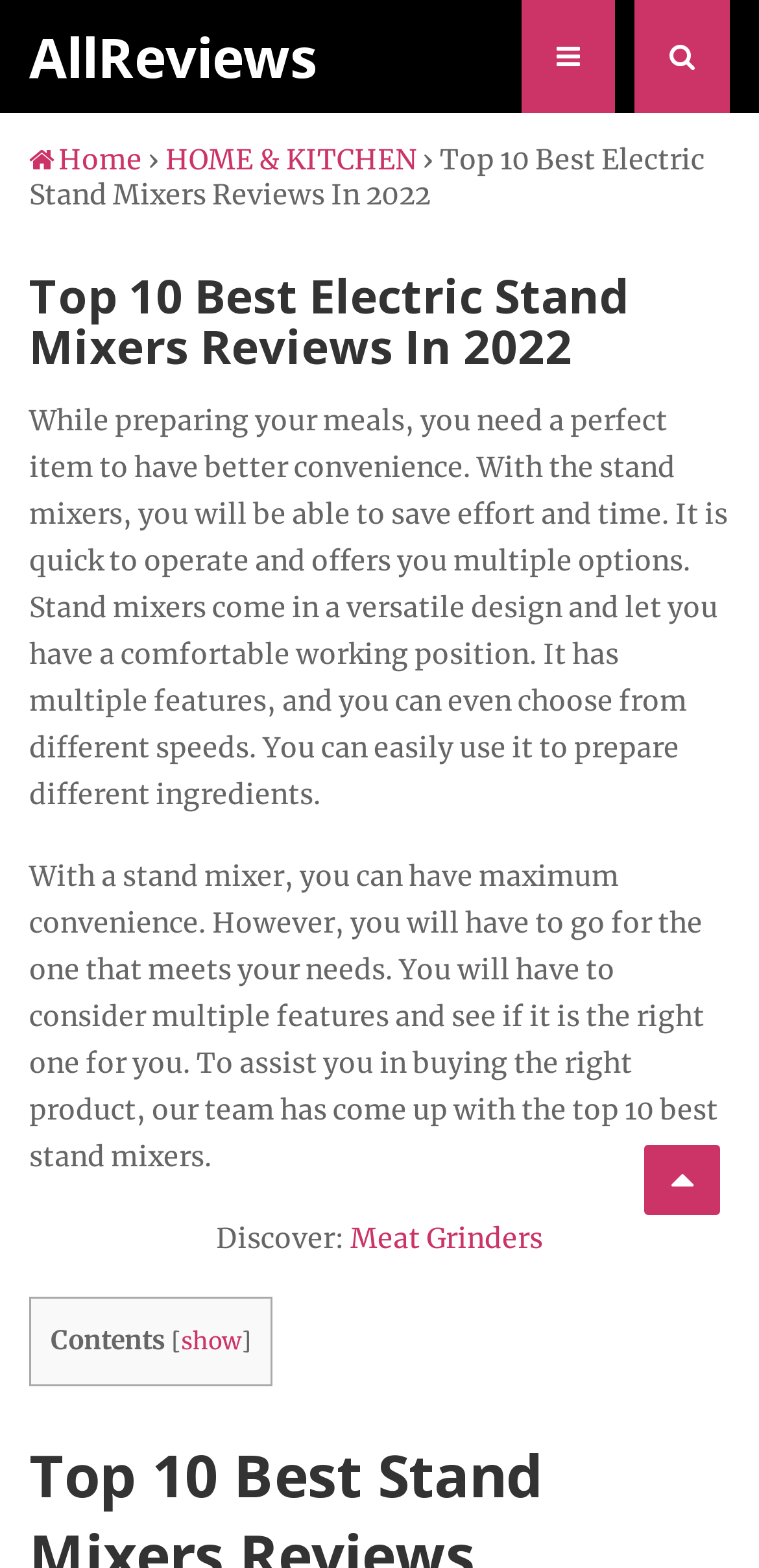What is the headline of the webpage?

Top 10 Best Electric Stand Mixers Reviews In 2022